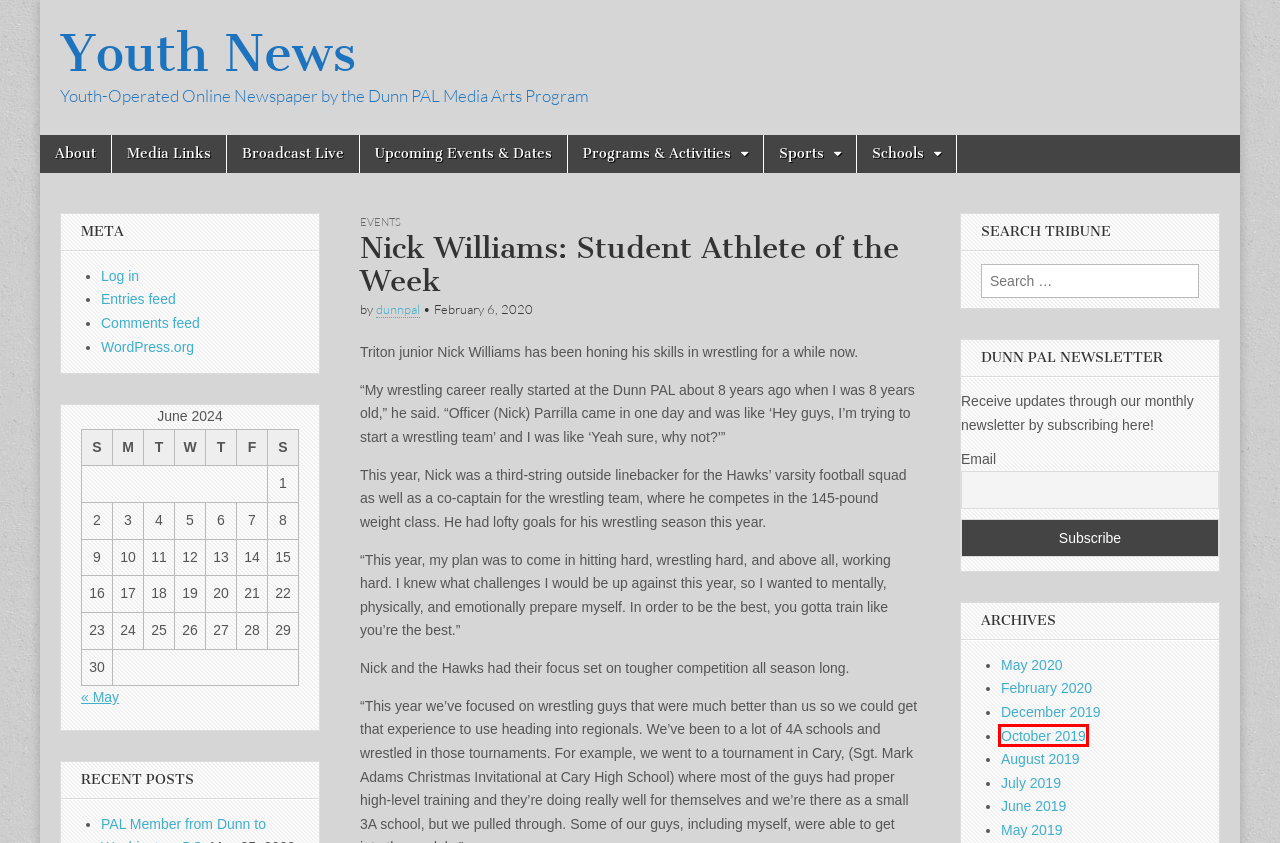Given a webpage screenshot with a UI element marked by a red bounding box, choose the description that best corresponds to the new webpage that will appear after clicking the element. The candidates are:
A. Youth News
B. December 2019 – Youth News
C. Upcoming Events & Dates – Youth News
D. May 2020 – Youth News
E. Youth News – Youth-Operated Online Newspaper by the Dunn PAL Media Arts Program
F. Events – Youth News
G. October 2019 – Youth News
H. February 2020 – Youth News

G